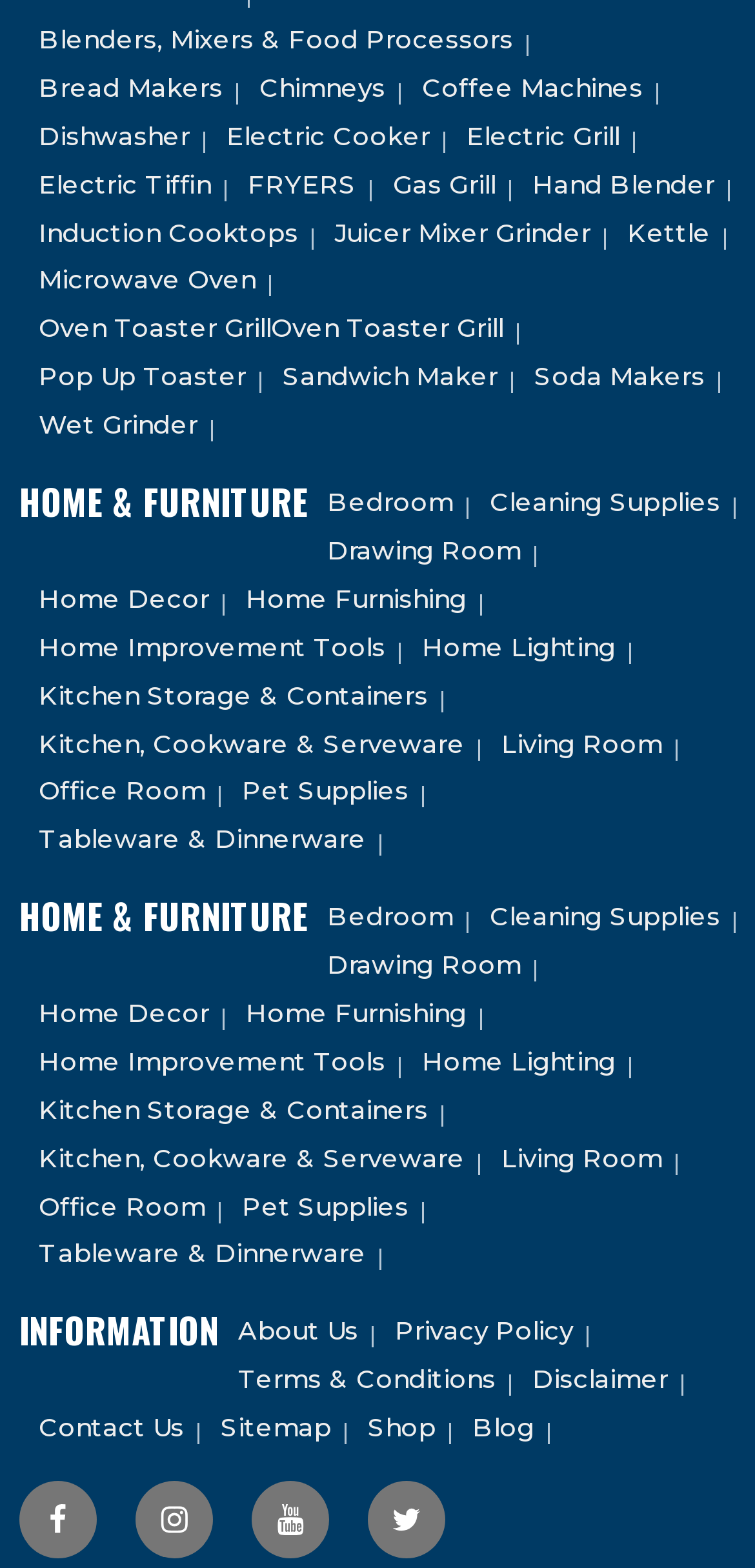Please provide the bounding box coordinates for the element that needs to be clicked to perform the instruction: "search the website". The coordinates must consist of four float numbers between 0 and 1, formatted as [left, top, right, bottom].

None